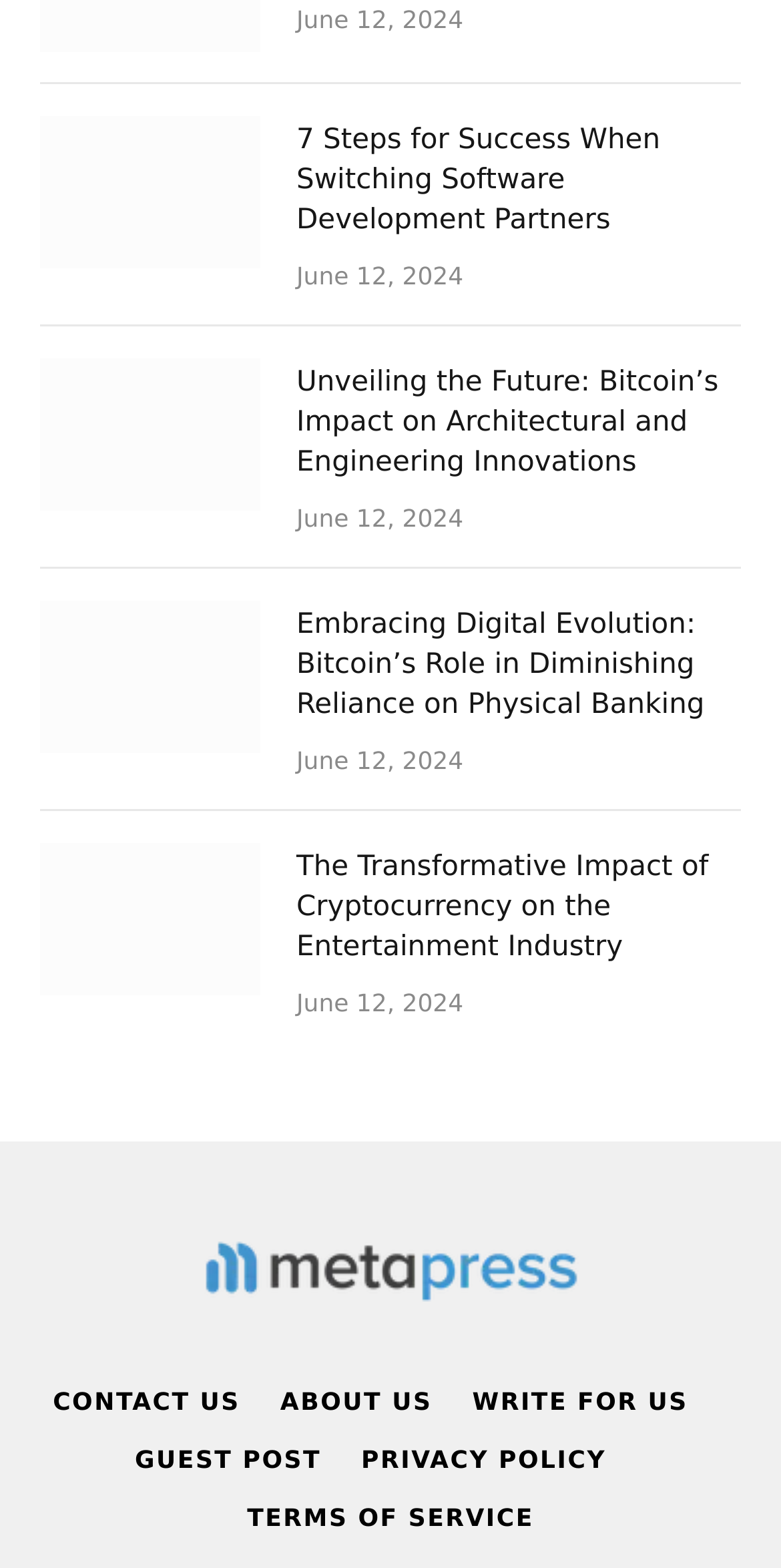What are the categories of links at the bottom of the page?
Refer to the screenshot and answer in one word or phrase.

CONTACT US, ABOUT US, WRITE FOR US, GUEST POST, PRIVACY POLICY, TERMS OF SERVICE